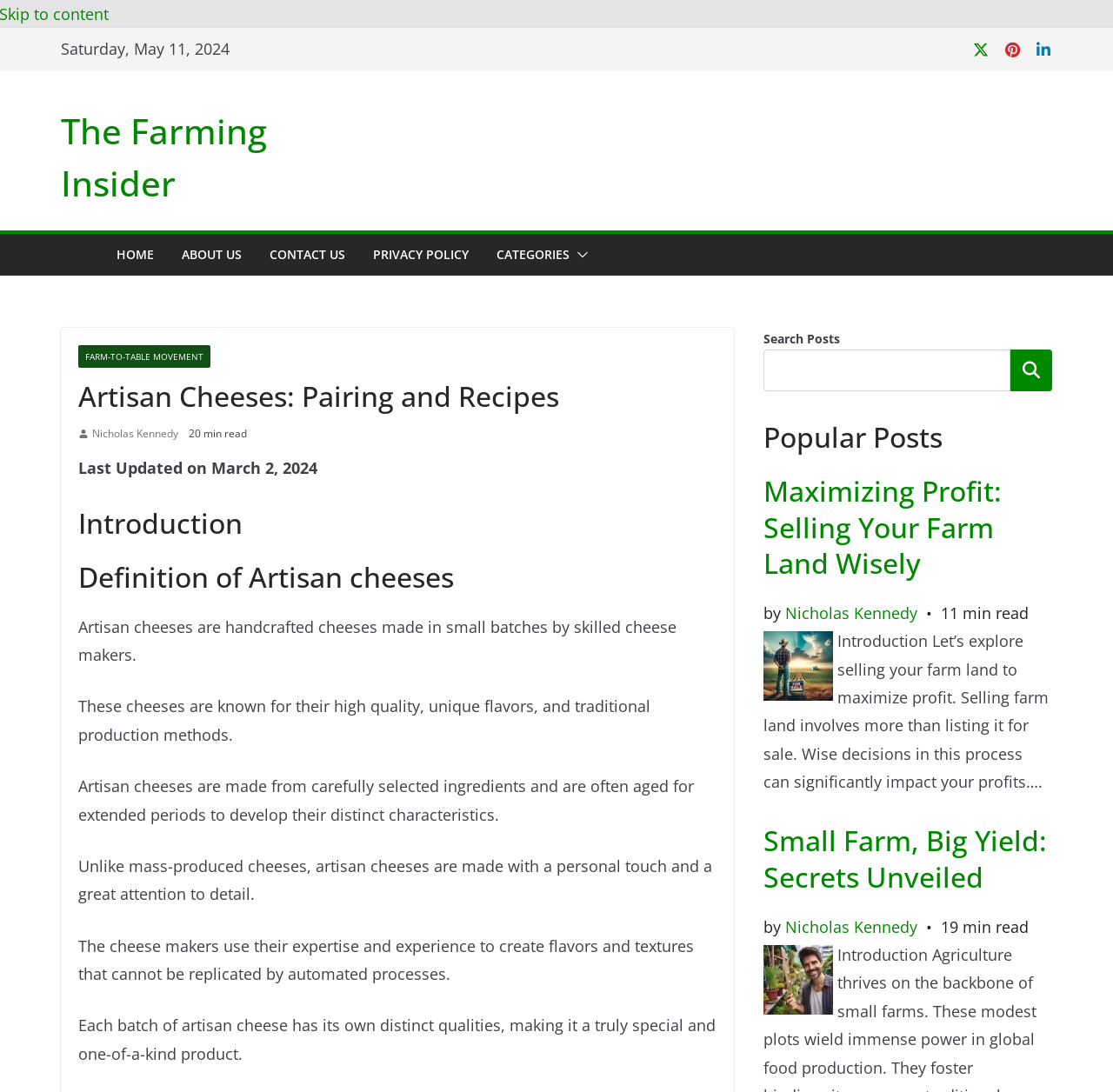Identify the bounding box of the UI element that matches this description: "Farm-to-Table Movement".

[0.07, 0.316, 0.189, 0.337]